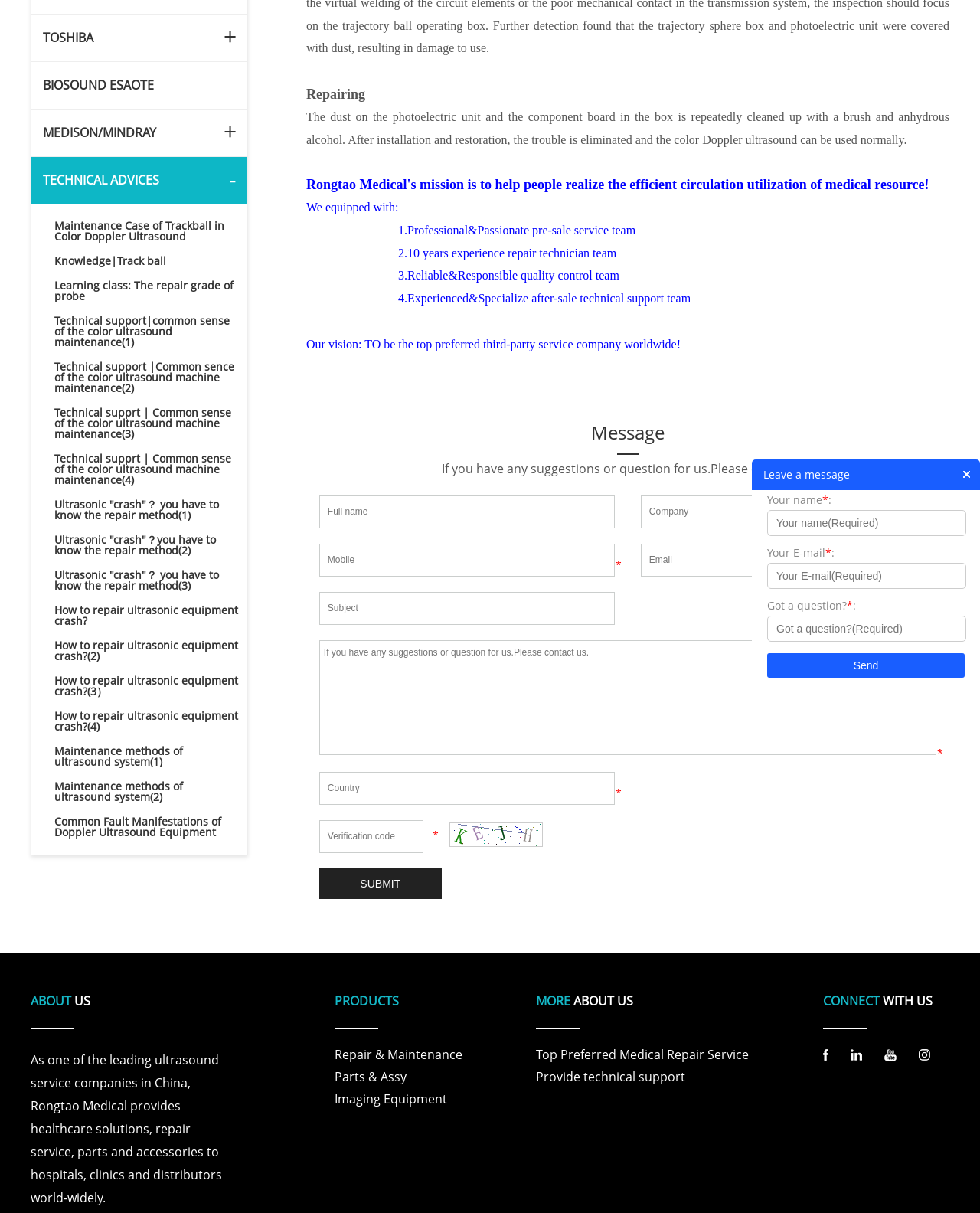Determine the bounding box for the UI element as described: "Imaging Equipment". The coordinates should be represented as four float numbers between 0 and 1, formatted as [left, top, right, bottom].

[0.341, 0.899, 0.456, 0.913]